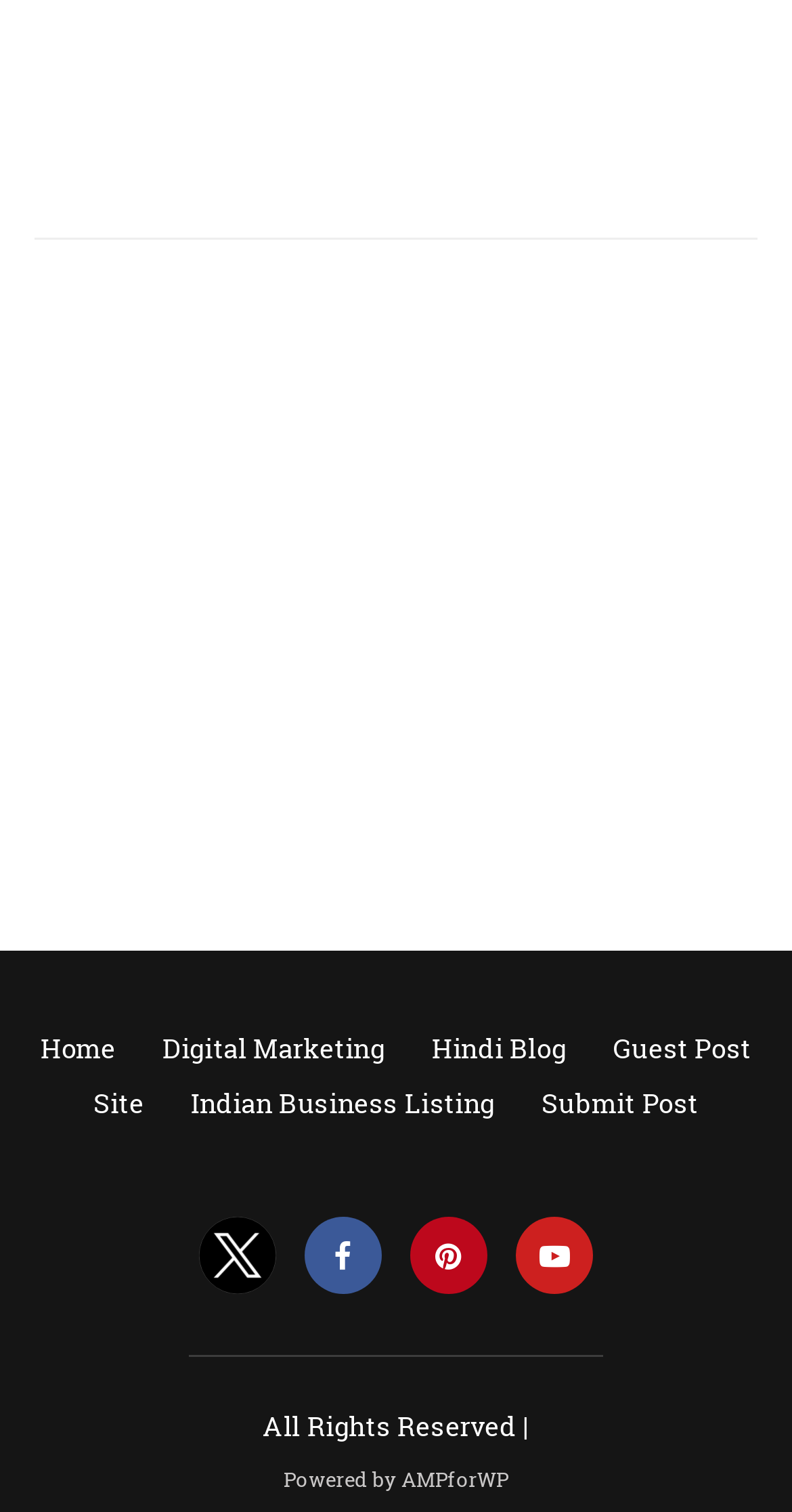Provide a brief response to the question below using one word or phrase:
What is the text at the bottom of the webpage?

All Rights Reserved |